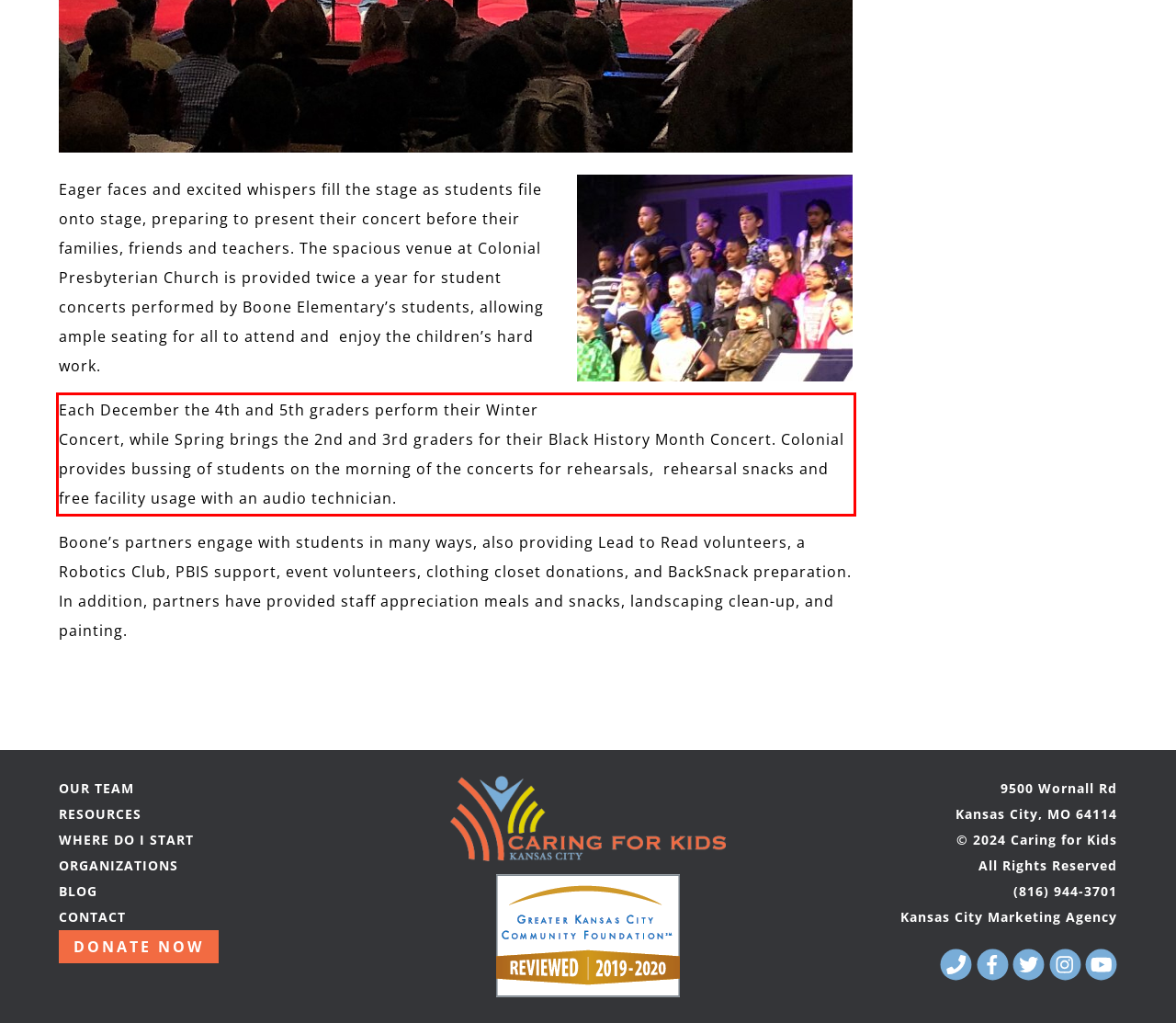You have a screenshot of a webpage, and there is a red bounding box around a UI element. Utilize OCR to extract the text within this red bounding box.

Each December the 4th and 5th graders perform their Winter Concert, while Spring brings the 2nd and 3rd graders for their Black History Month Concert. Colonial provides bussing of students on the morning of the concerts for rehearsals, rehearsal snacks and free facility usage with an audio technician.